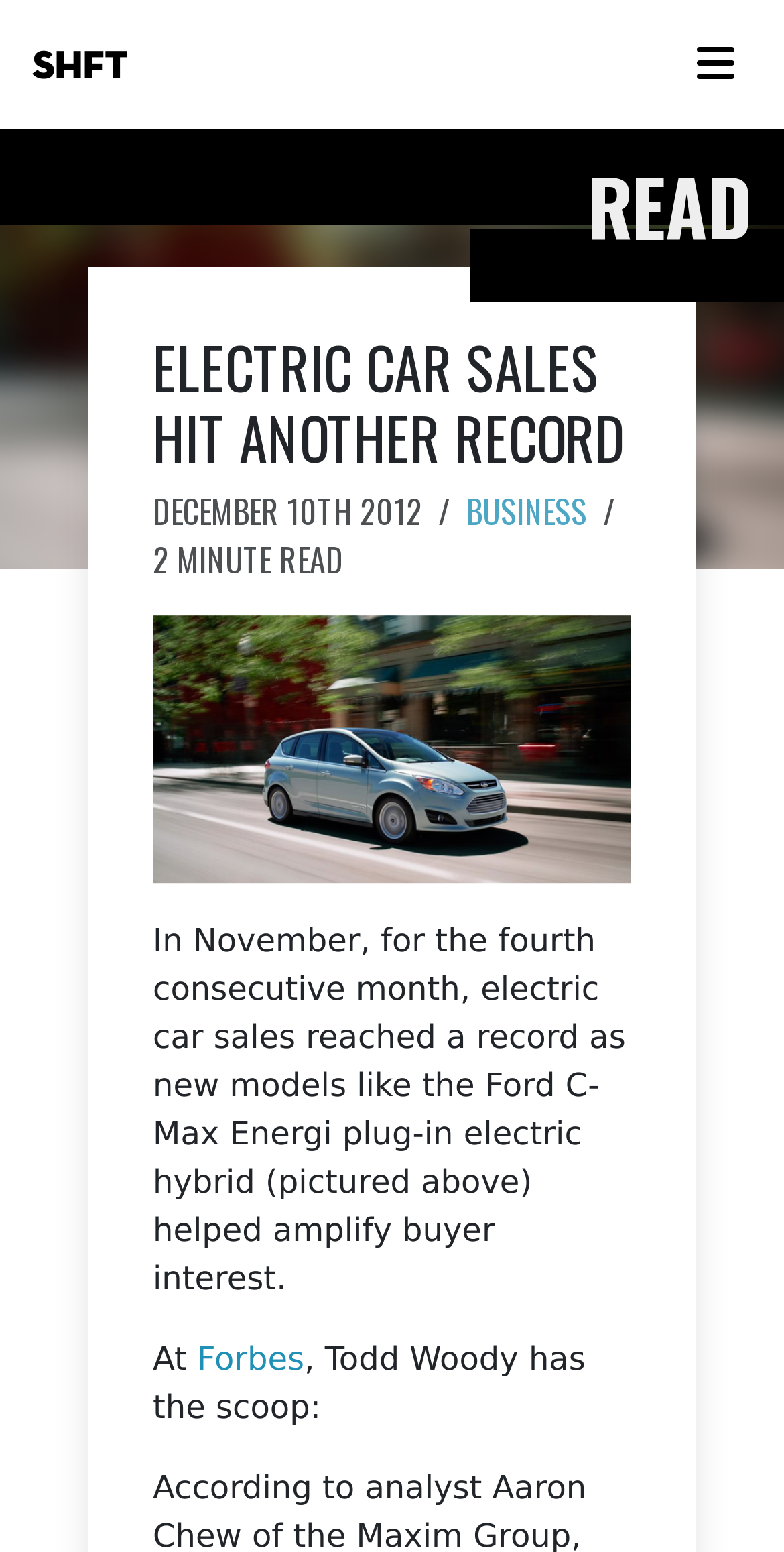Deliver a detailed narrative of the webpage's visual and textual elements.

The webpage is about electric car sales, specifically highlighting that November was the hottest month yet for EV sales in the US. At the top left, there is a link to "SHFT" and a navigation menu with links to "SHFT ORIGINALS", "WATCH", "SHOP", "READ", "PRESS", "ABOUT", and "GET INVOLVED". On the top right, there is a button to toggle navigation.

Below the navigation menu, there is a heading "READ" followed by a larger heading "ELECTRIC CAR SALES HIT ANOTHER RECORD". The date "DECEMBER 10TH 2012" is displayed below the heading, along with a category label "BUSINESS" and a read time of "2 MINUTE READ".

The main content of the webpage is a paragraph of text that discusses the record-breaking electric car sales in November, mentioning new models like the Ford C-Max Energi plug-in electric hybrid. The text also references an article from Forbes, with a link to the source.